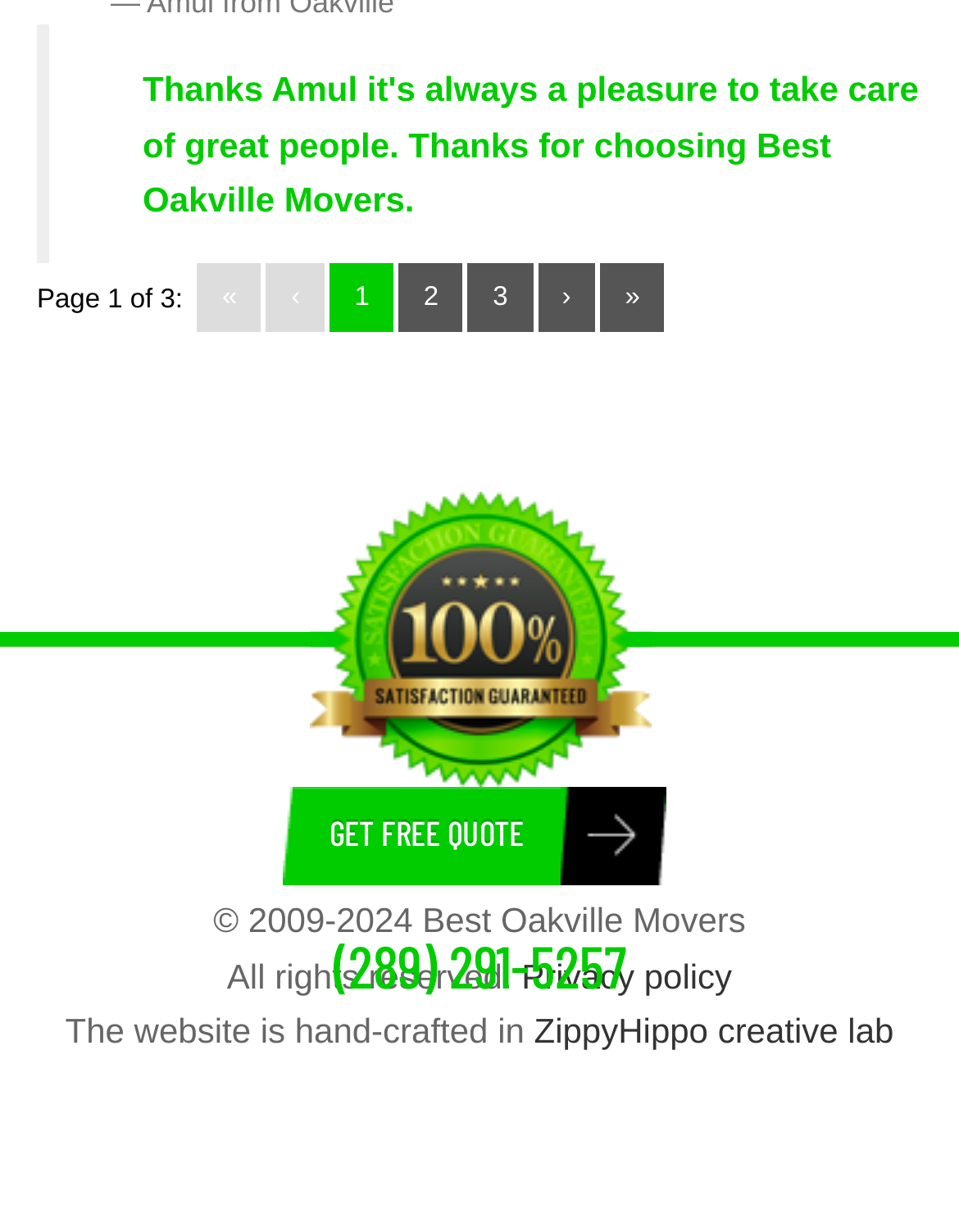Give a one-word or short phrase answer to the question: 
What is the call-to-action button text?

GET FREE QUOTE